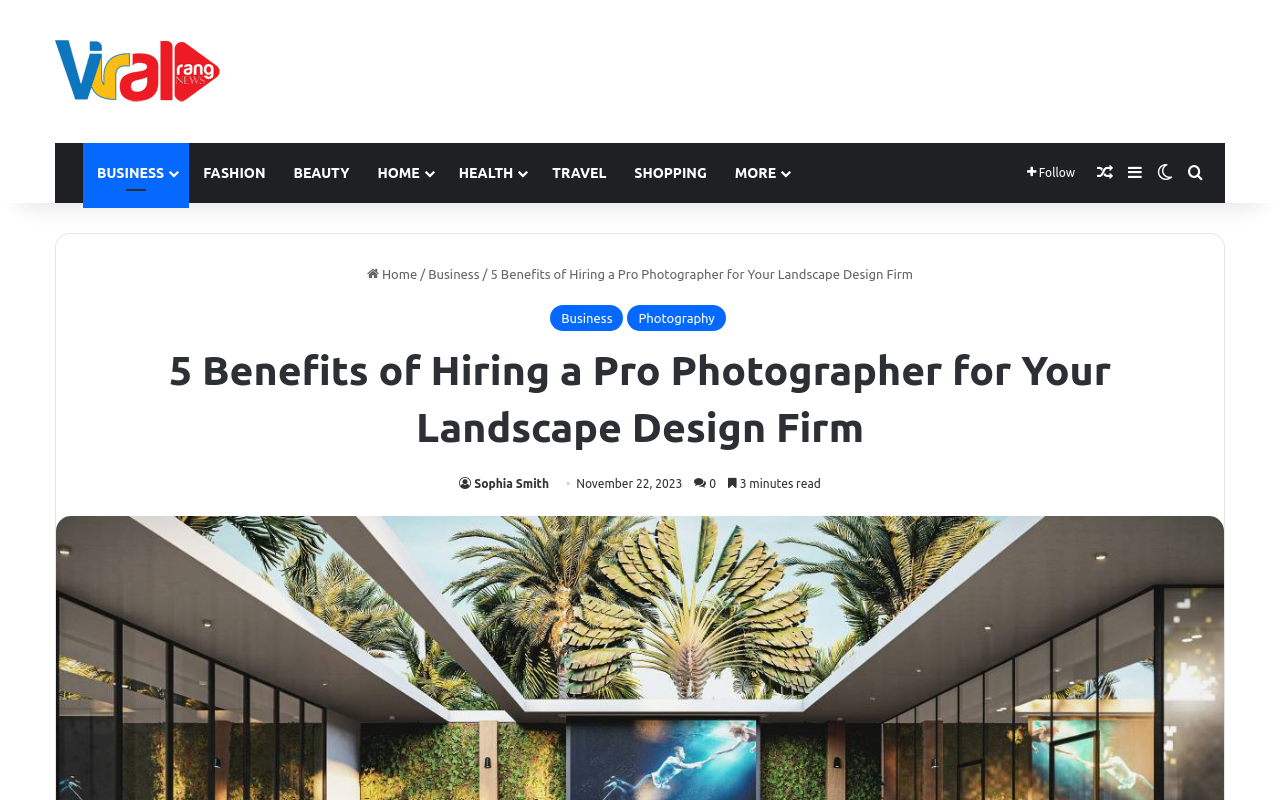What categories are available in the primary navigation?
Using the image as a reference, deliver a detailed and thorough answer to the question.

I found the primary navigation section by looking at the top part of the webpage, where I saw a series of links with different categories. The categories are BUSINESS, FASHION, BEAUTY, HOME, HEALTH, TRAVEL, SHOPPING, and MORE.